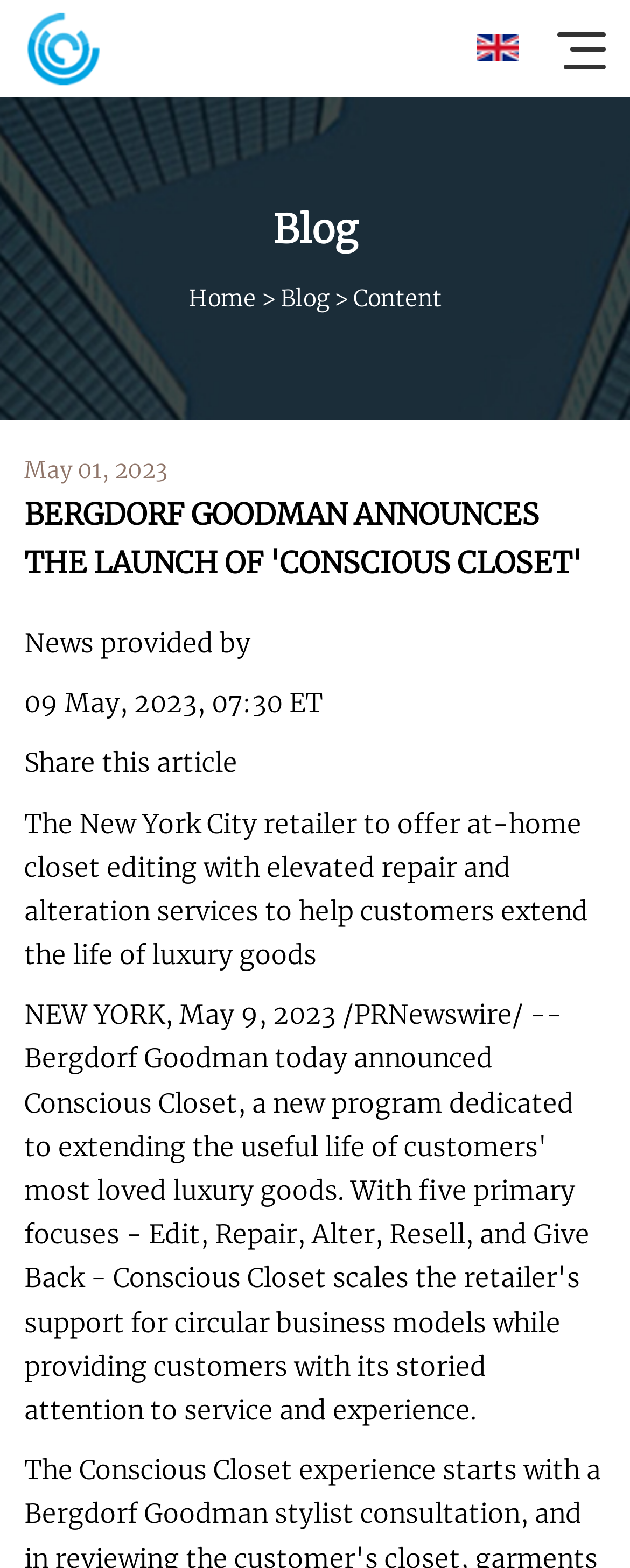Provide the bounding box coordinates for the UI element described in this sentence: "Changzhou PeakPoint Innovations Co.,Ltd". The coordinates should be four float values between 0 and 1, i.e., [left, top, right, bottom].

[0.038, 0.0, 0.162, 0.062]